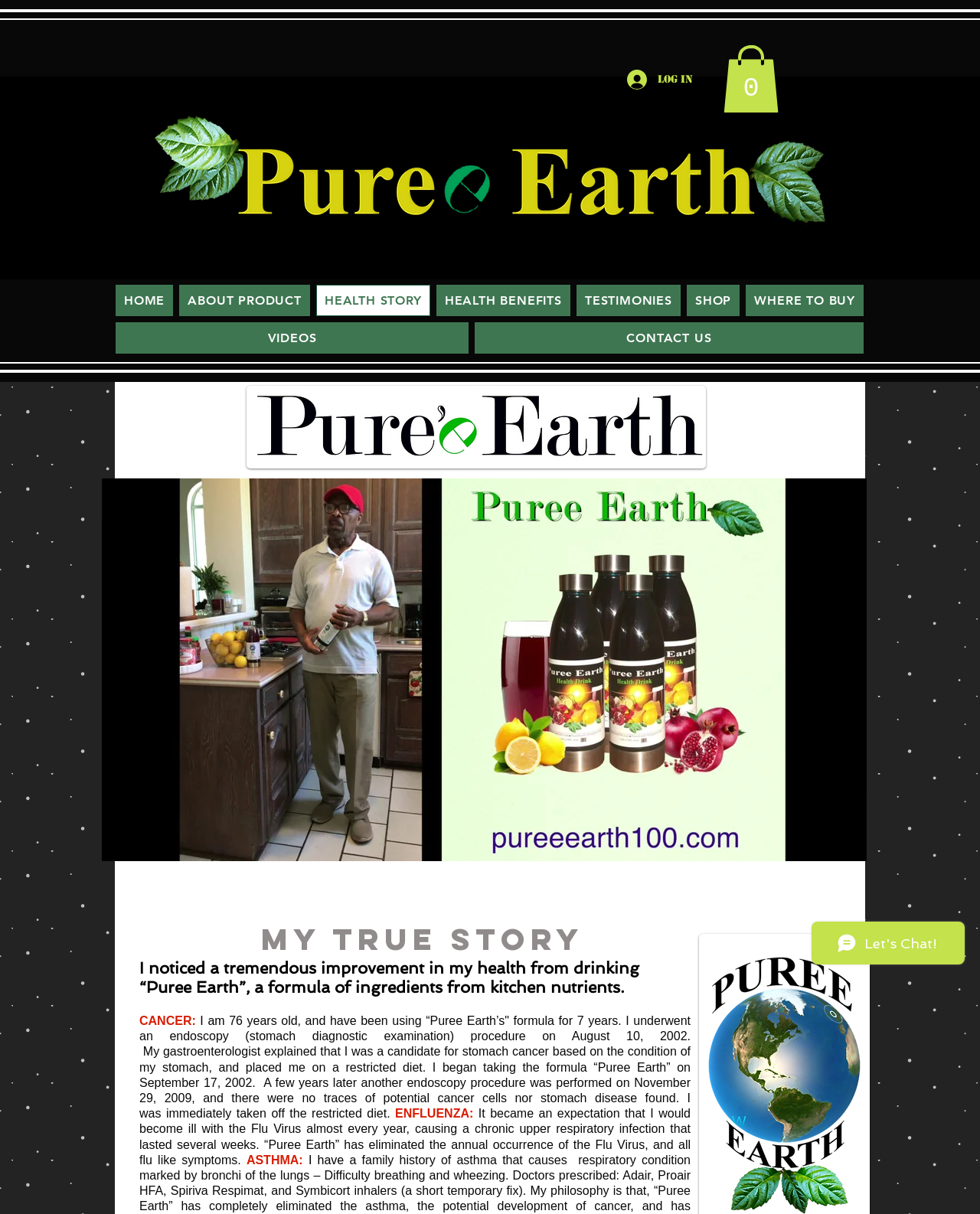Using the element description: "WHERE TO BUY", determine the bounding box coordinates. The coordinates should be in the format [left, top, right, bottom], with values between 0 and 1.

[0.761, 0.235, 0.881, 0.26]